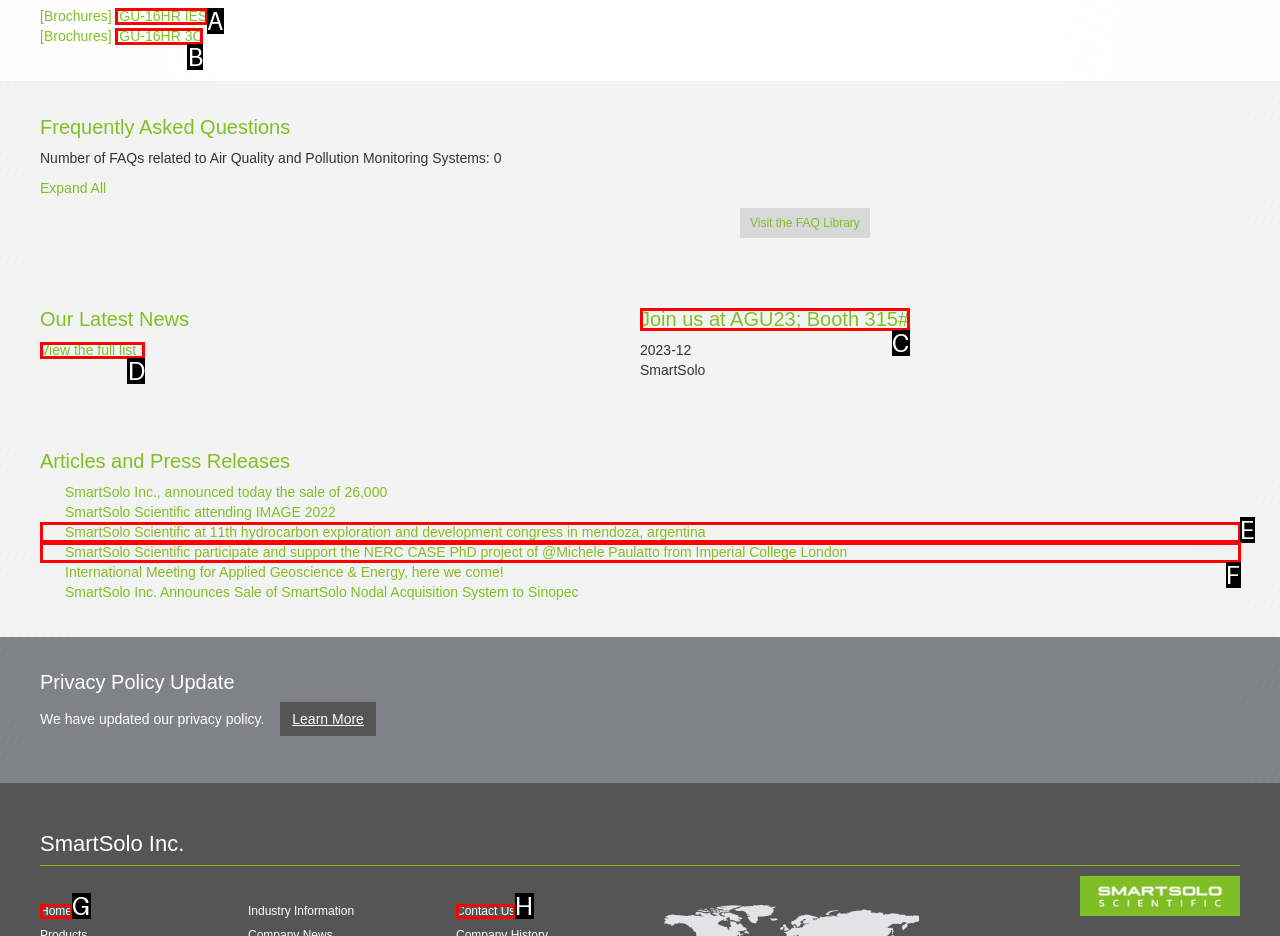Determine the letter of the element I should select to fulfill the following instruction: Click the '查看完整的指紋' link. Just provide the letter.

None